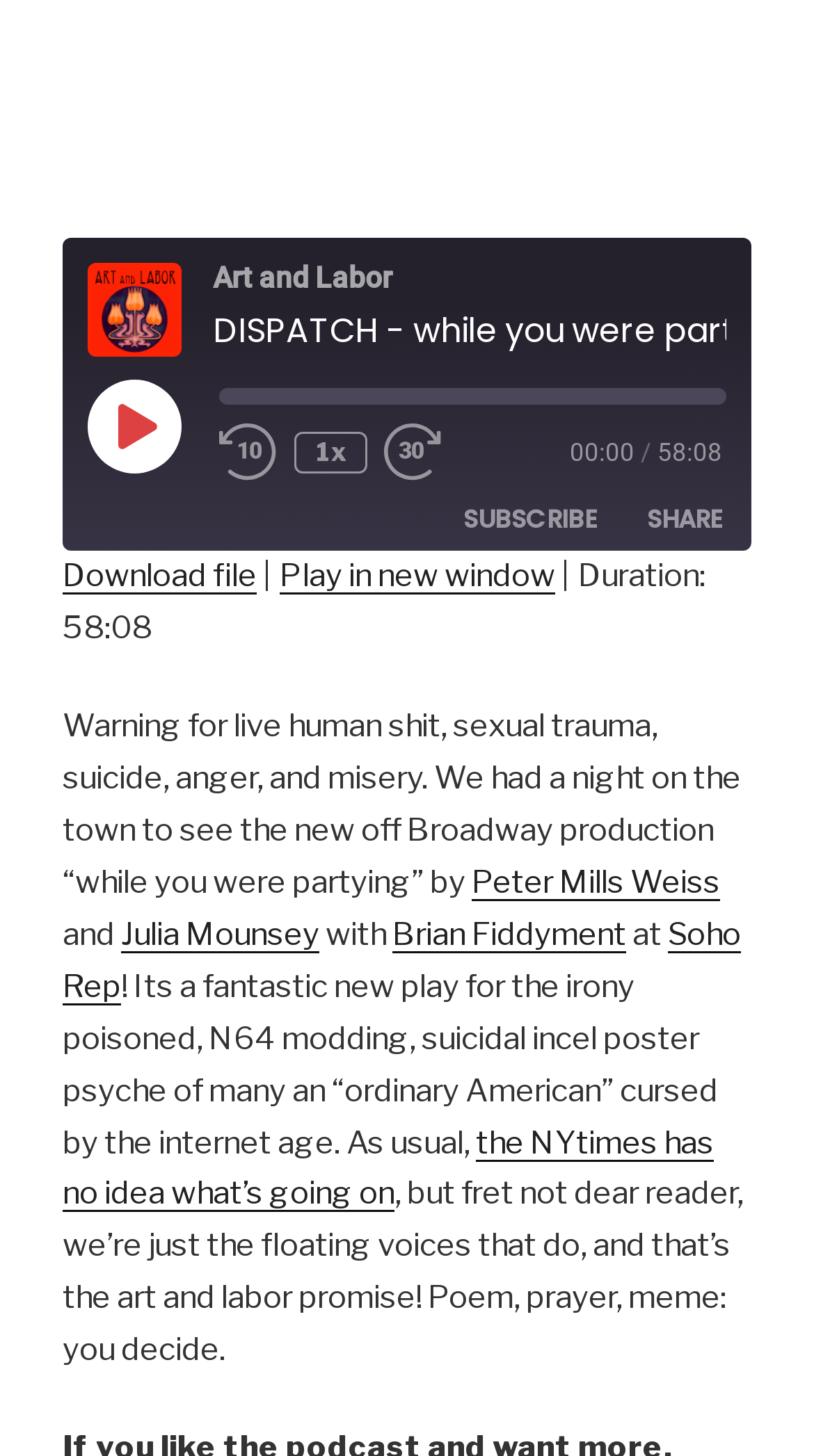Who are the authors of the play?
Could you give a comprehensive explanation in response to this question?

The authors of the play can be found in the link elements with the texts 'Peter Mills Weiss', 'Julia Mounsey', and 'Brian Fiddyment' located at [0.579, 0.593, 0.885, 0.619], [0.149, 0.629, 0.392, 0.655], and [0.482, 0.629, 0.769, 0.655] respectively.